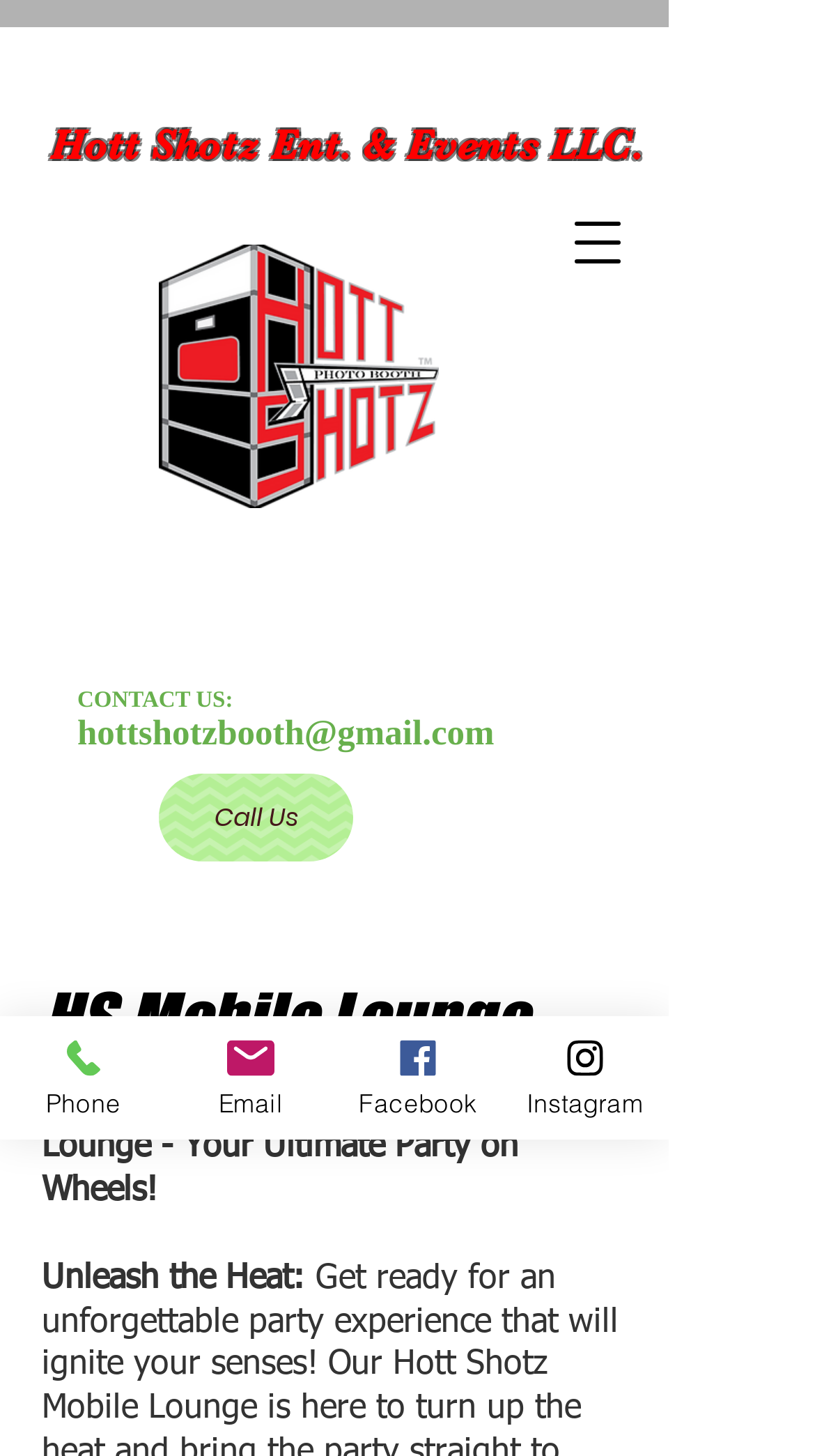How many ways can you contact the company?
Using the image as a reference, answer the question in detail.

There are three ways to contact the company, which are through email by clicking the 'hottshotzbooth@gmail.com' link, by calling the company using the 'Call Us' link, and by using the phone number, which is not explicitly stated but can be inferred from the 'Phone' link.